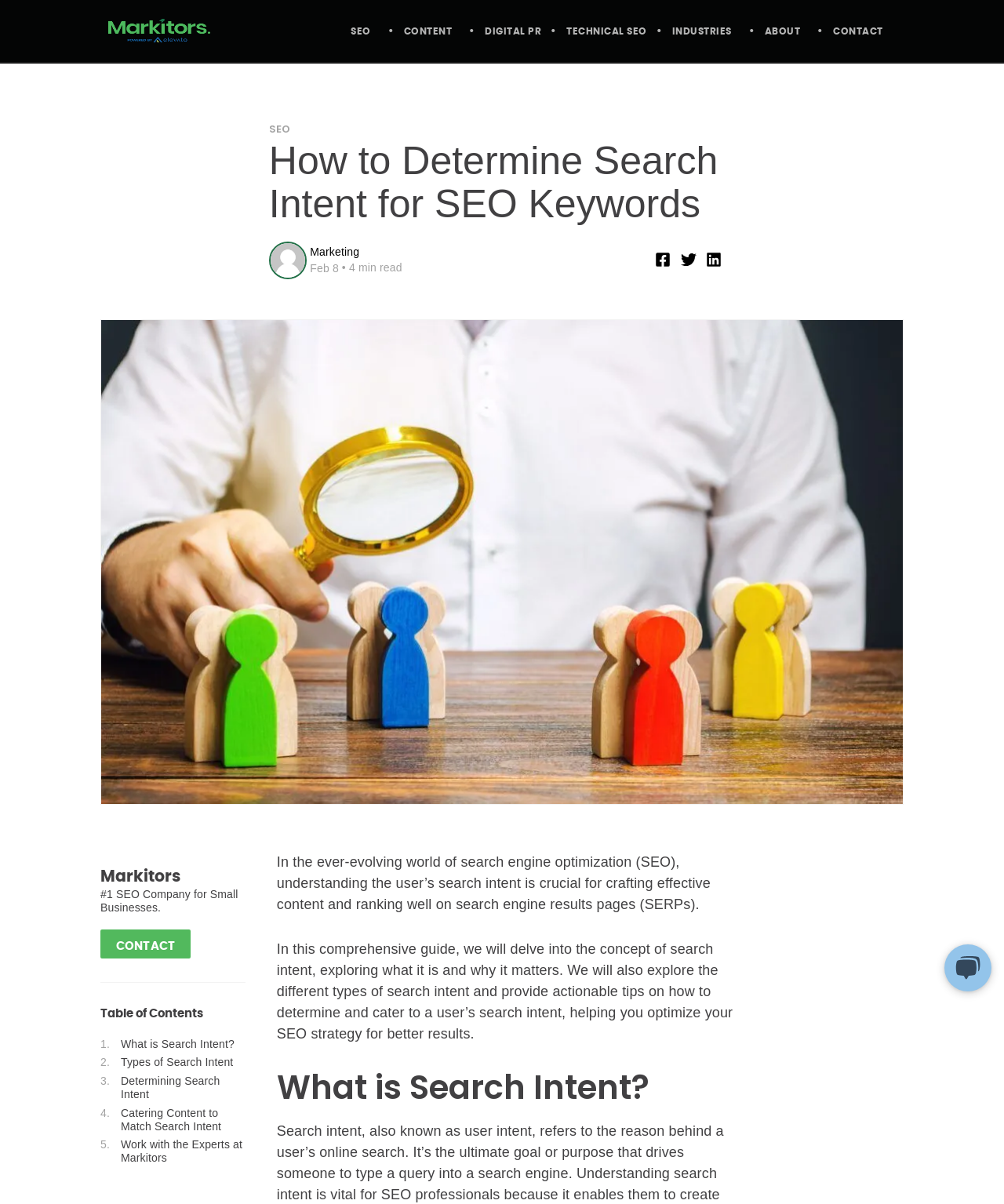What is the main topic of this webpage?
Please provide a comprehensive answer based on the information in the image.

Based on the webpage's content, including the heading 'How to Determine Search Intent for SEO Keywords' and the text 'In the ever-evolving world of search engine optimization (SEO), understanding the user’s search intent is crucial for crafting effective content and ranking well on search engine results pages (SERPs).', it is clear that the main topic of this webpage is search intent.